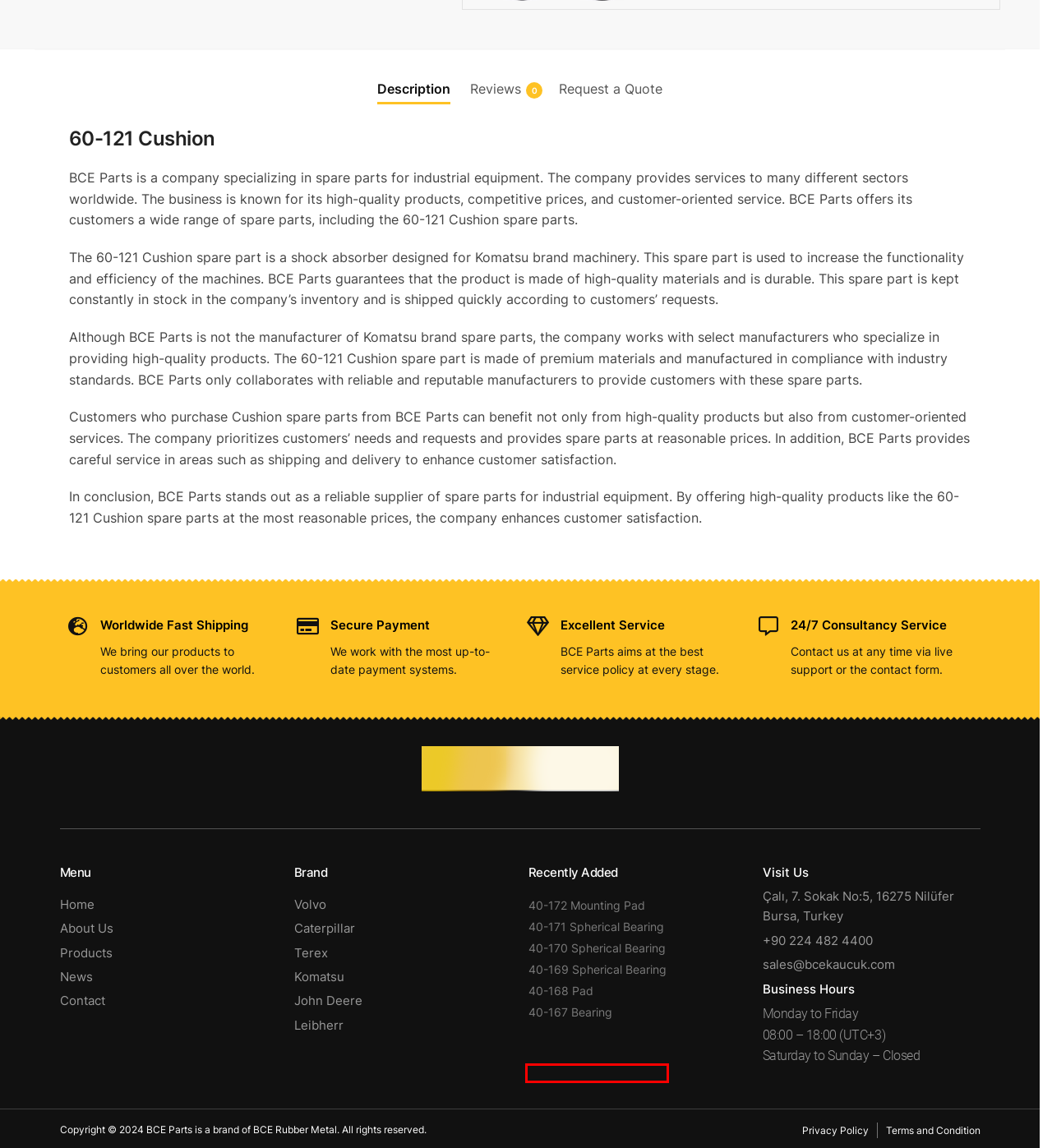You have a screenshot of a webpage with a red rectangle bounding box around an element. Identify the best matching webpage description for the new page that appears after clicking the element in the bounding box. The descriptions are:
A. Liebherr Spare Parts | BCE Parts
B. Caterpillar 40-171 Spherical Bearing | BCE Parts
C. Volvo CE Spare Parts | BCE Parts
D. Contact Us | BCE Parts
E. Products | BCE Parts
F. Caterpillar 40-170 Spherical Bearing | BCE Parts
G. Caterpillar 40-172 Mounting Pad | BCE Parts
H. Caterpillar Spare Parts | BCE Parts

F